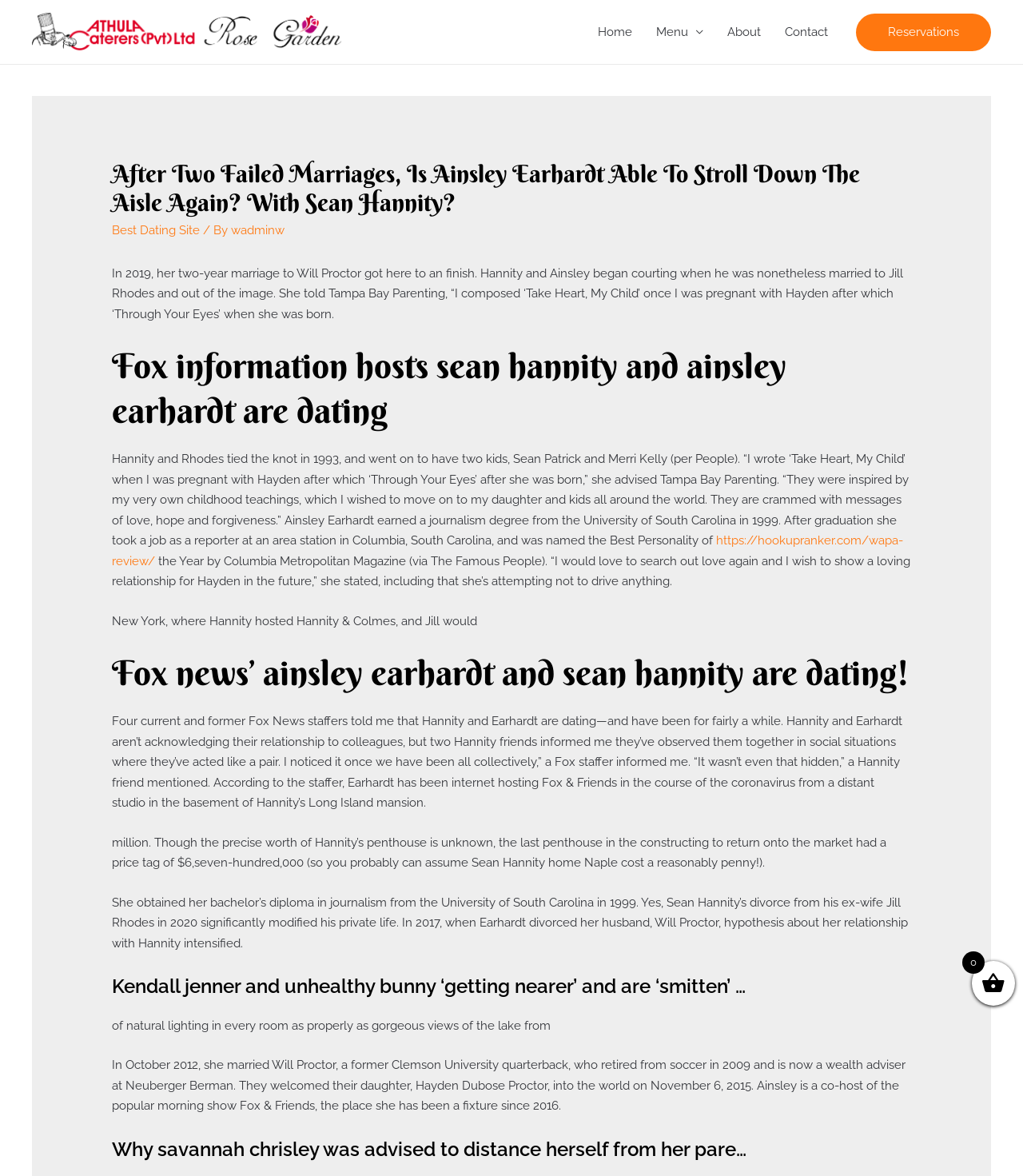Find the bounding box coordinates for the element that must be clicked to complete the instruction: "Click on the 'Best Dating Site' link". The coordinates should be four float numbers between 0 and 1, indicated as [left, top, right, bottom].

[0.109, 0.19, 0.195, 0.202]